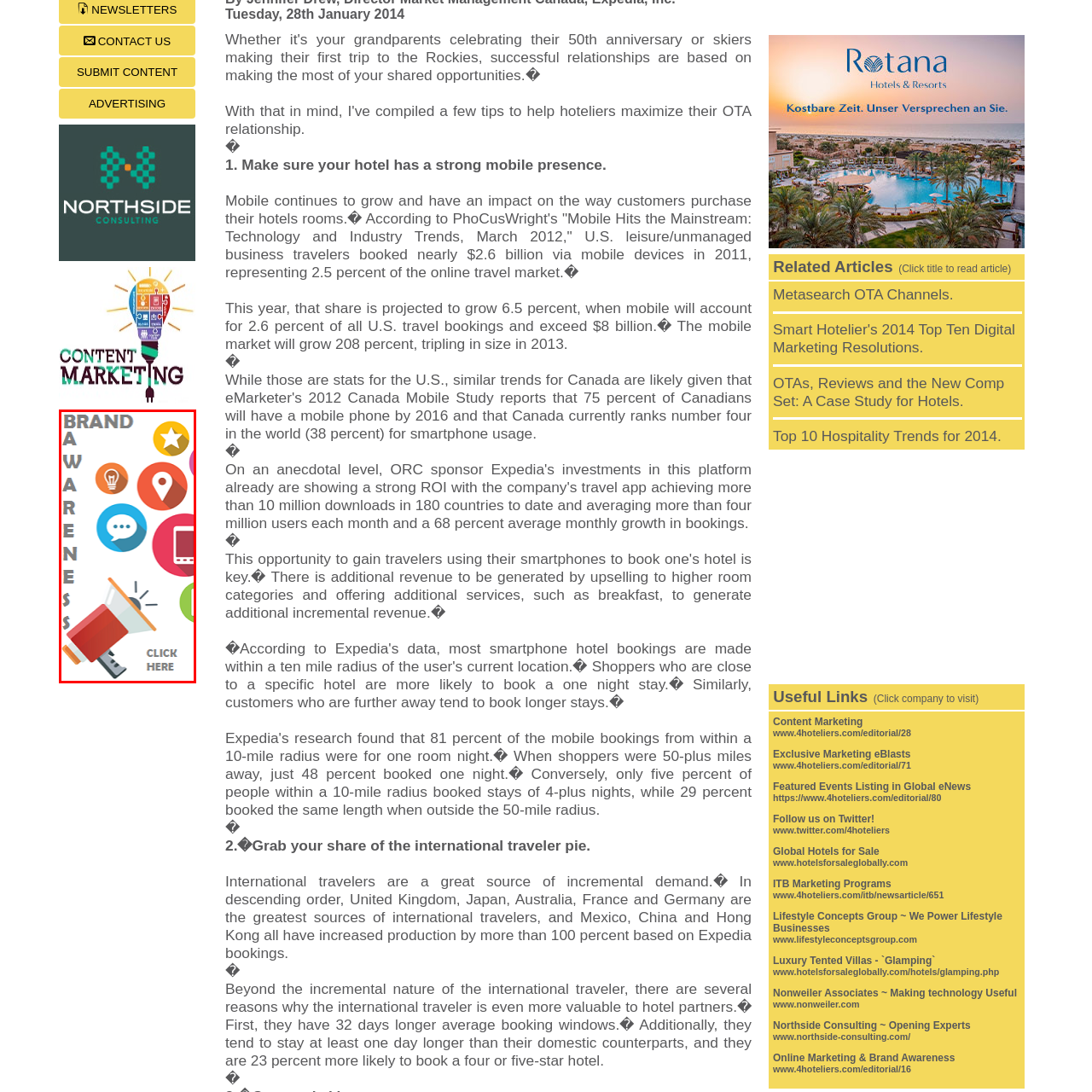What is the purpose of the 'CLICK HERE' text?
Direct your attention to the image inside the red bounding box and provide a detailed explanation in your answer.

The caption states that the 'CLICK HERE' text at the bottom of the image invites users to engage further, suggesting an actionable link to explore more about enhancing brand visibility and engagement strategies.